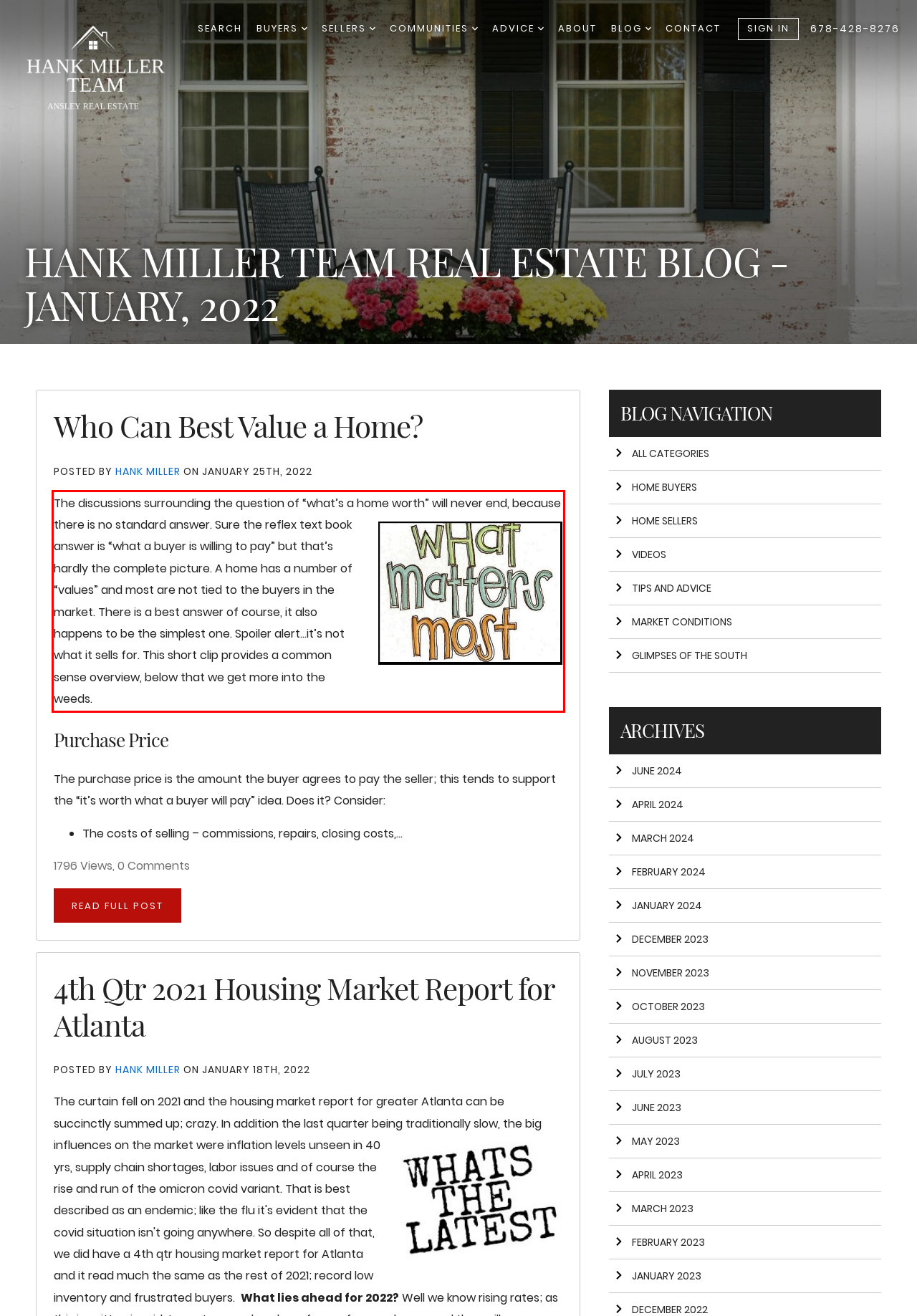Identify and transcribe the text content enclosed by the red bounding box in the given screenshot.

The discussions surrounding the question of “what’s a home worth” will never end, because there is no standard answer. Sure the reflex text book answer is “what a buyer is willing to pay” but that’s hardly the complete picture. A home has a number of “values” and most are not tied to the buyers in the market. There is a best answer of course, it also happens to be the simplest one. Spoiler alert...it’s not what it sells for. This short clip provides a common sense overview, below that we get more into the weeds.